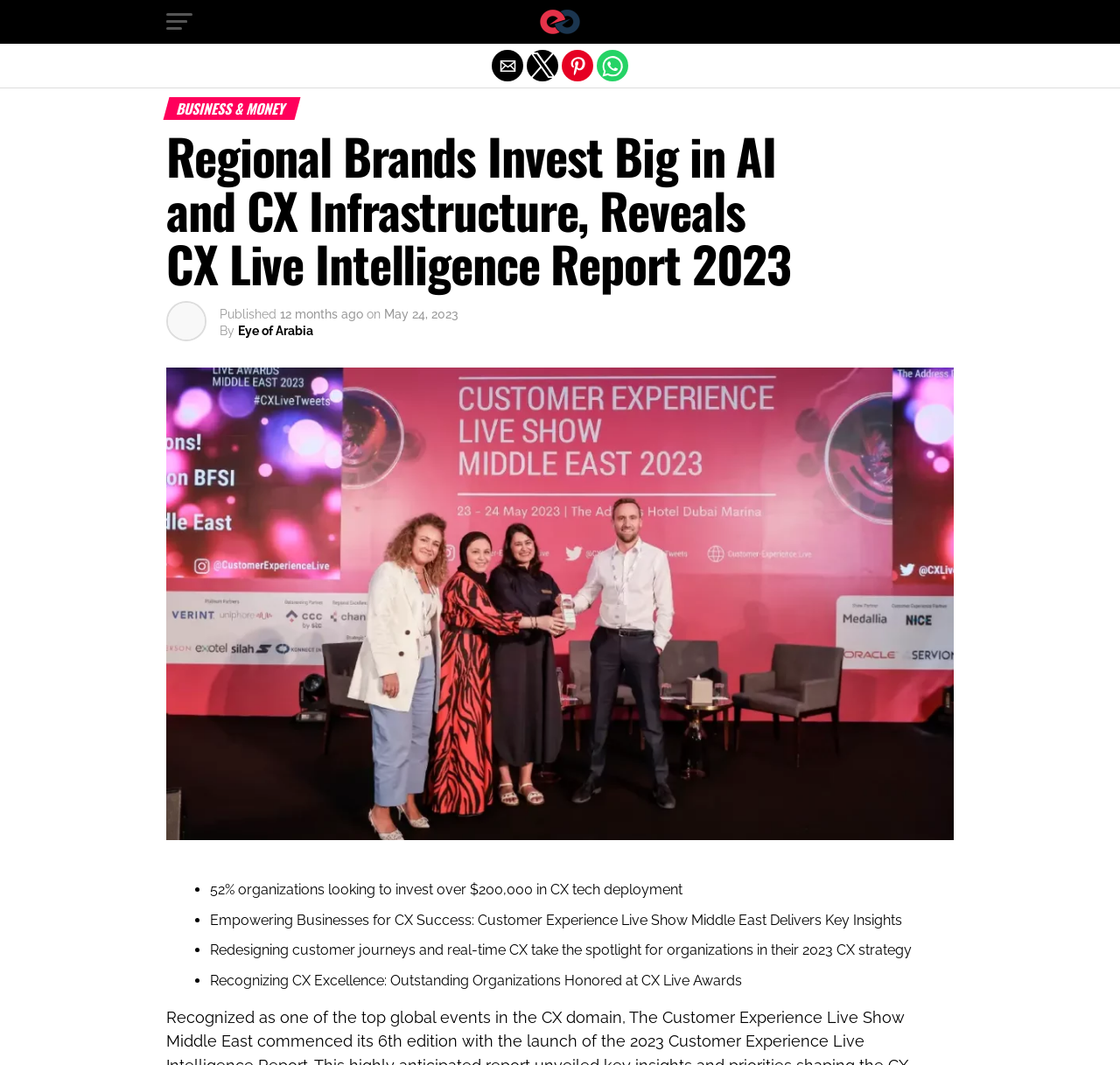Given the following UI element description: "parent_node: EYE OF ARABIA", find the bounding box coordinates in the webpage screenshot.

[0.479, 0.021, 0.521, 0.036]